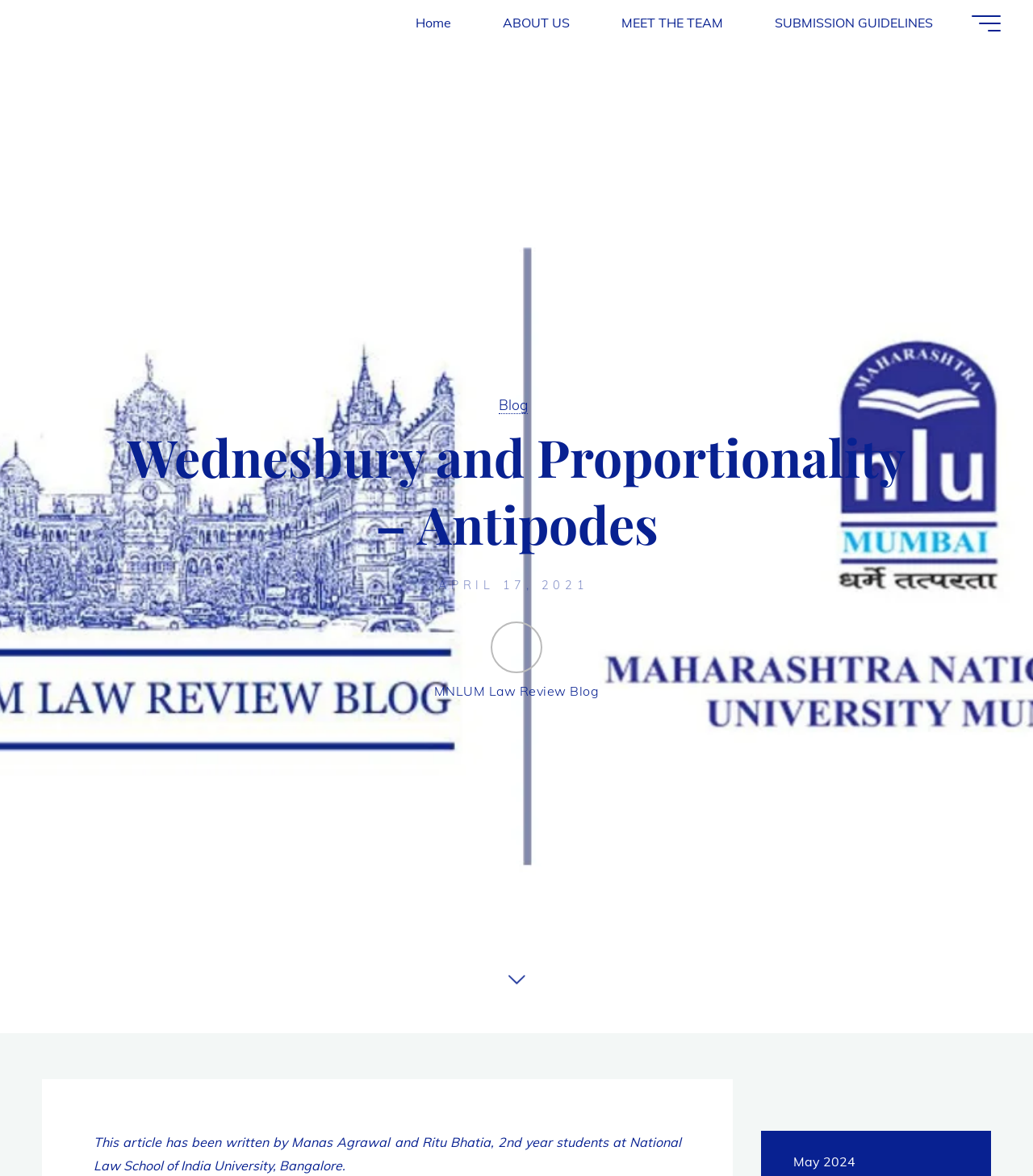Please locate the bounding box coordinates of the element that should be clicked to complete the given instruction: "Open the 'Blog' page".

[0.482, 0.336, 0.511, 0.352]